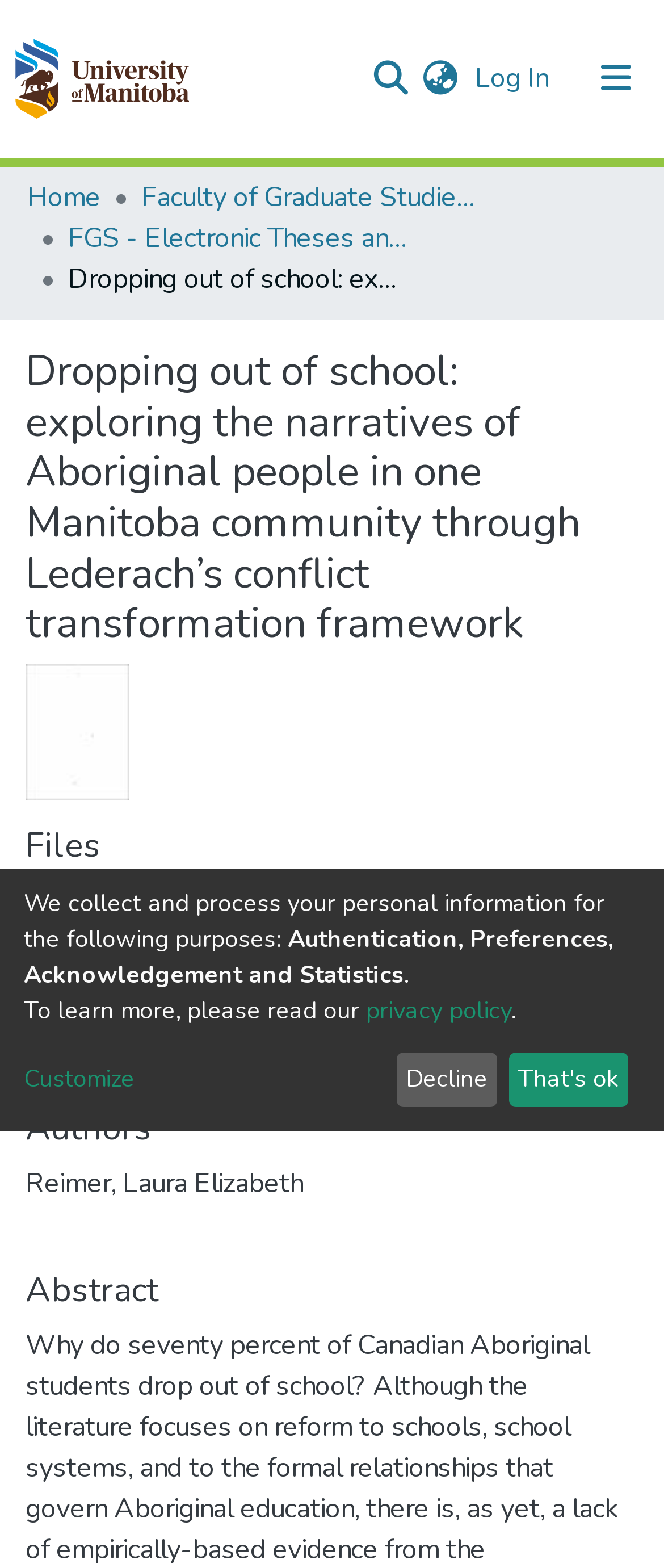Explain the webpage's layout and main content in detail.

This webpage appears to be a repository or academic database page, with a focus on a specific thesis or research paper. At the top of the page, there is a navigation bar with links to the user profile, repository logo, search function, language switch, and log-in options. Below this, there is a main navigation bar with links to various sections of the repository, including communities and collections, all of MSpace, and statistics.

The main content of the page is divided into several sections. The first section displays the title of the research paper, "Dropping out of school: exploring the narratives of Aboriginal people in one Manitoba community through Lederach’s conflict transformation framework", in a large font size. Below this, there is a thumbnail image related to the paper.

The next section is labeled "Files" and contains a link to a PDF file, "Dr%Laura%Elizabeth%Reimer%Dissertation%August%2013.pdf", with a file size of 2.48 MB. Following this, there are sections displaying the date of the paper, "2013-08-21", the authors, "Reimer, Laura Elizabeth", and an abstract of the paper.

At the bottom of the page, there is a notice about the collection and processing of personal information, with links to a privacy policy and a "Customize" option. There are also two buttons, "Decline" and "That's ok", which likely relate to the privacy policy notice.